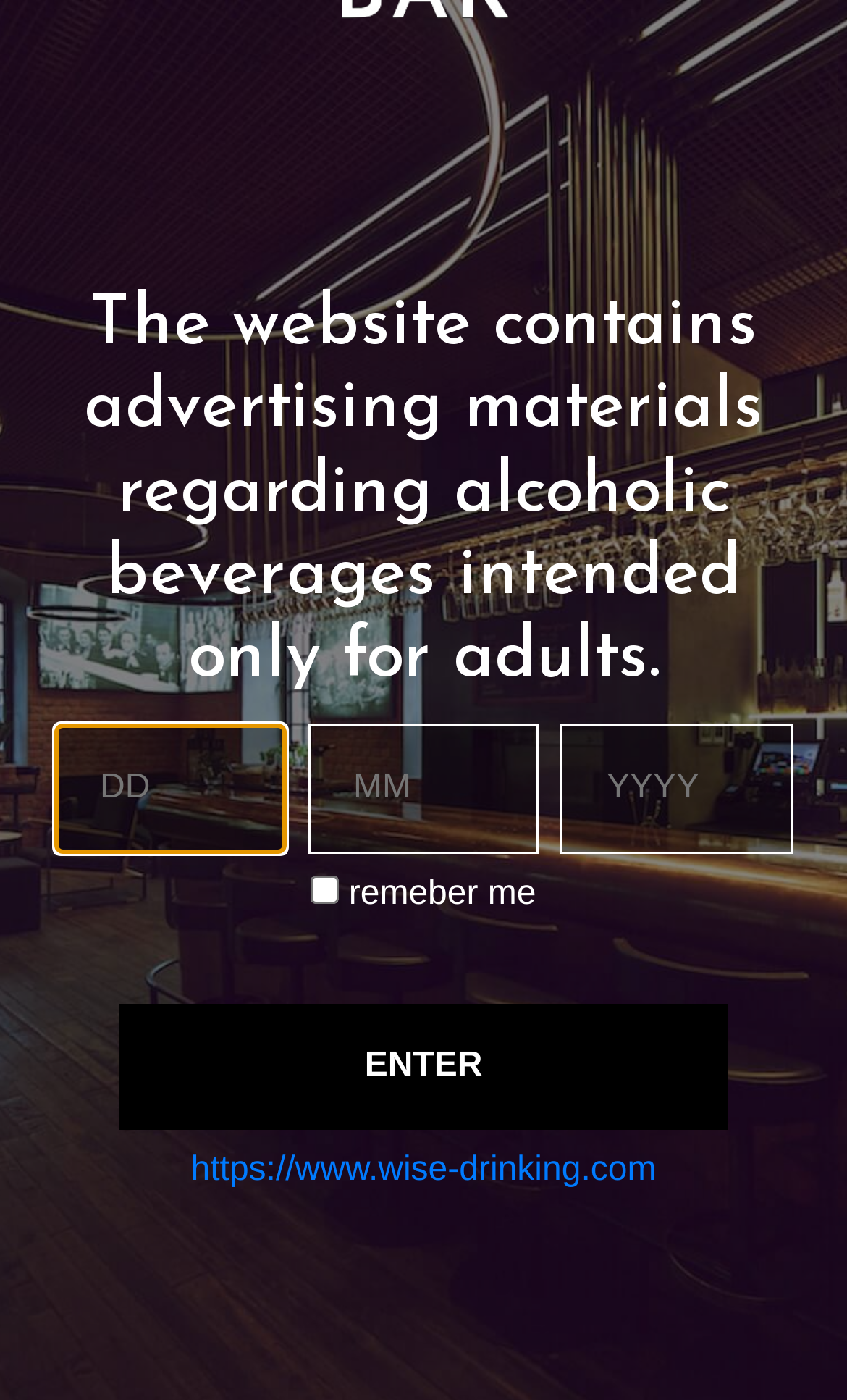Specify the bounding box coordinates of the region I need to click to perform the following instruction: "Check the 'remeber me' checkbox". The coordinates must be four float numbers in the range of 0 to 1, i.e., [left, top, right, bottom].

[0.367, 0.626, 0.4, 0.646]